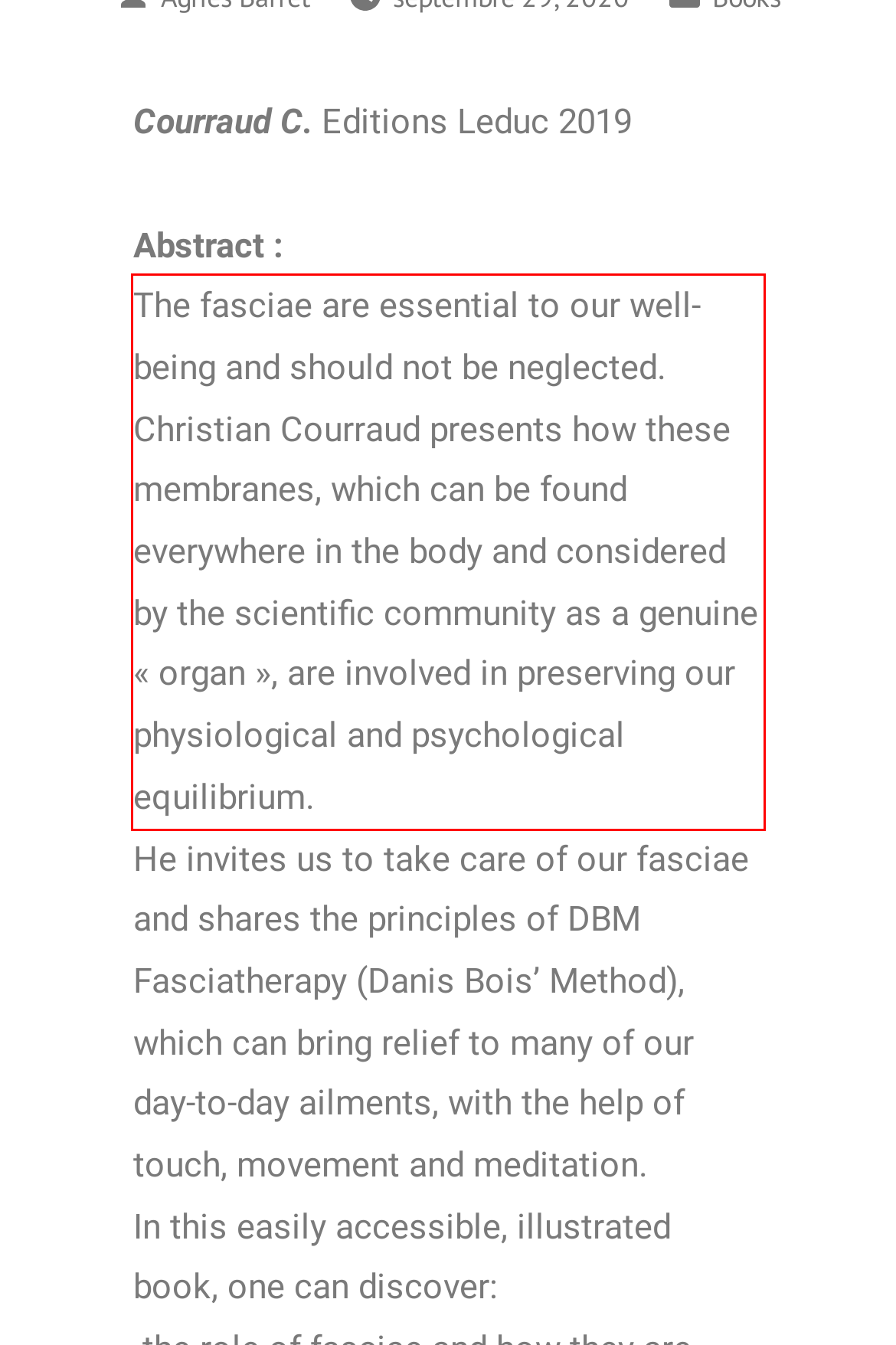Using the webpage screenshot, recognize and capture the text within the red bounding box.

The fasciae are essential to our well-being and should not be neglected. Christian Courraud presents how these membranes, which can be found everywhere in the body and considered by the scientific community as a genuine « organ », are involved in preserving our physiological and psychological equilibrium.